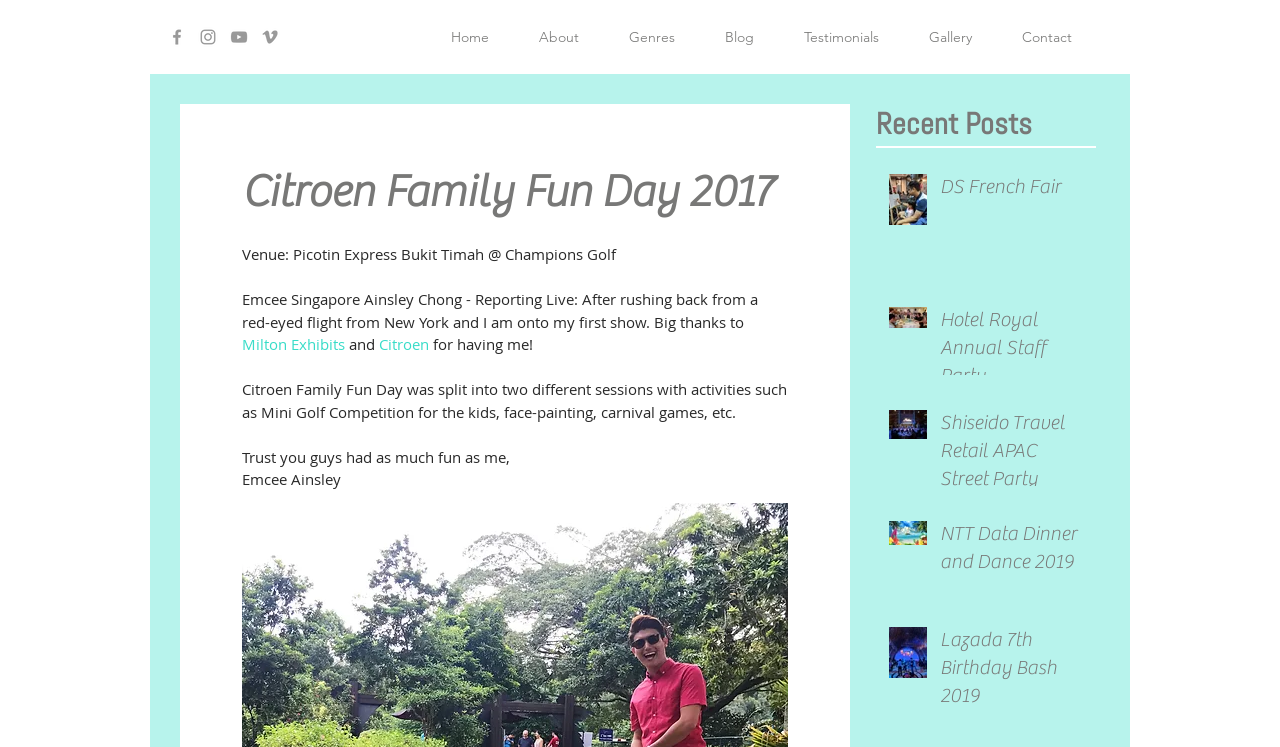What is the name of the emcee mentioned in the text?
Please provide a single word or phrase based on the screenshot.

Ainsley Chong